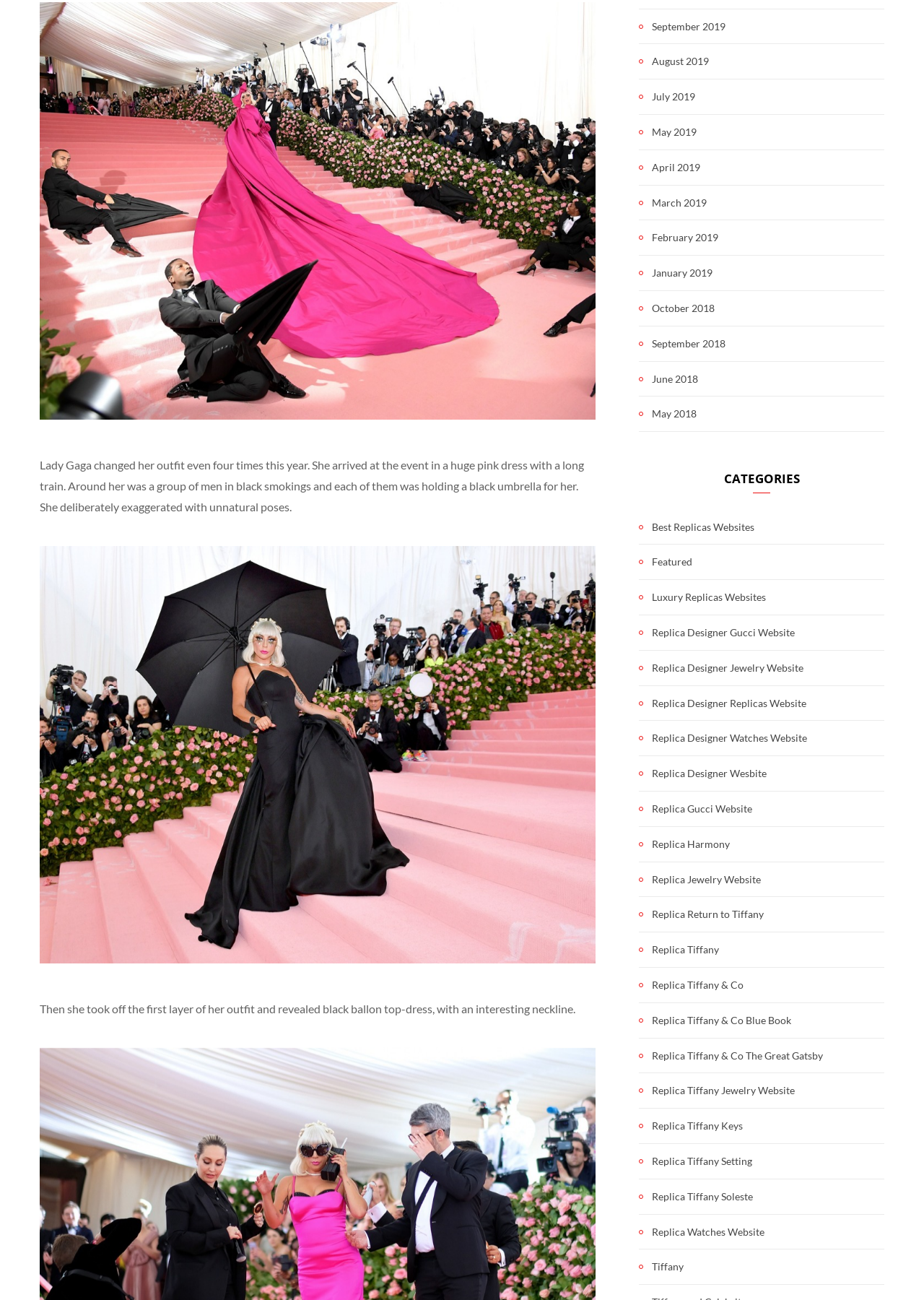Please determine the bounding box coordinates for the UI element described here. Use the format (top-left x, top-left y, bottom-right x, bottom-right y) with values bounded between 0 and 1: Replica Return to Tiffany

[0.691, 0.697, 0.827, 0.71]